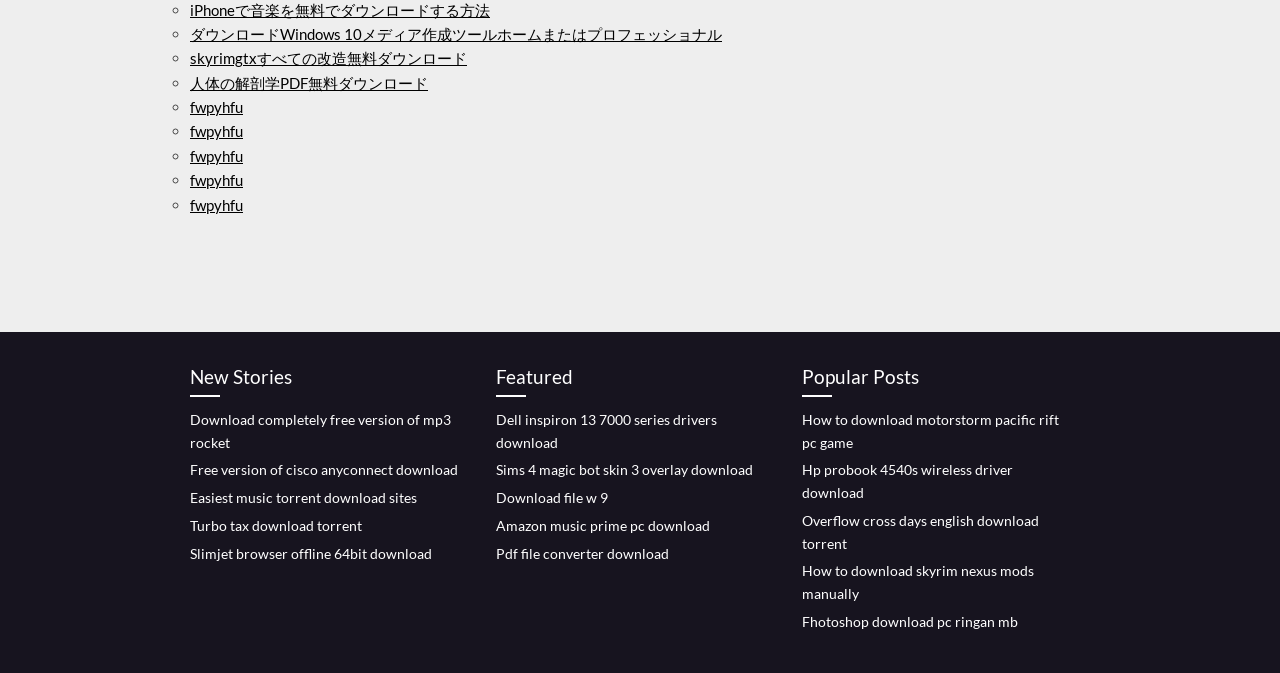Please locate the bounding box coordinates of the element's region that needs to be clicked to follow the instruction: "Read New Stories". The bounding box coordinates should be provided as four float numbers between 0 and 1, i.e., [left, top, right, bottom].

[0.148, 0.538, 0.359, 0.59]